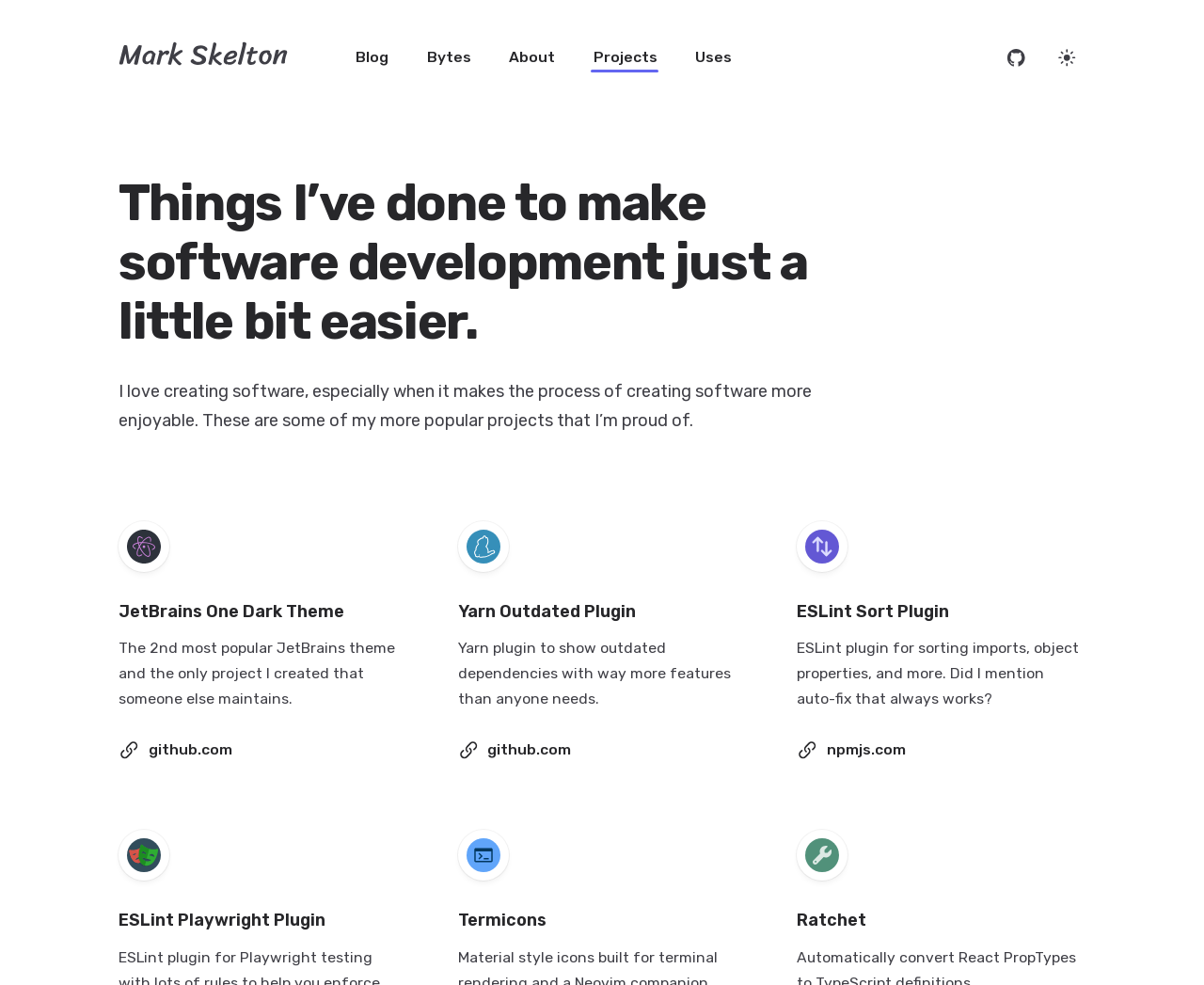Could you provide the bounding box coordinates for the portion of the screen to click to complete this instruction: "change website theme"?

[0.87, 0.039, 0.902, 0.077]